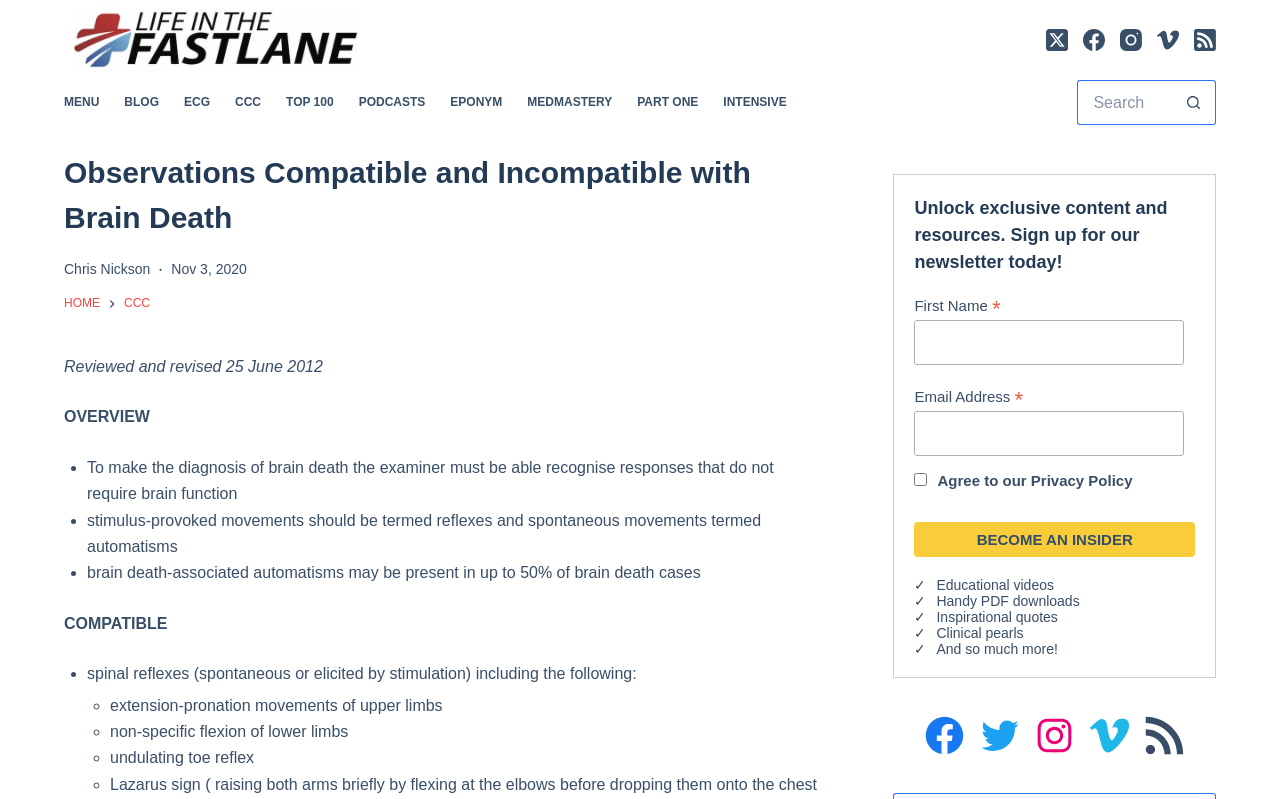Please determine the bounding box coordinates of the clickable area required to carry out the following instruction: "Search for something". The coordinates must be four float numbers between 0 and 1, represented as [left, top, right, bottom].

[0.842, 0.1, 0.915, 0.156]